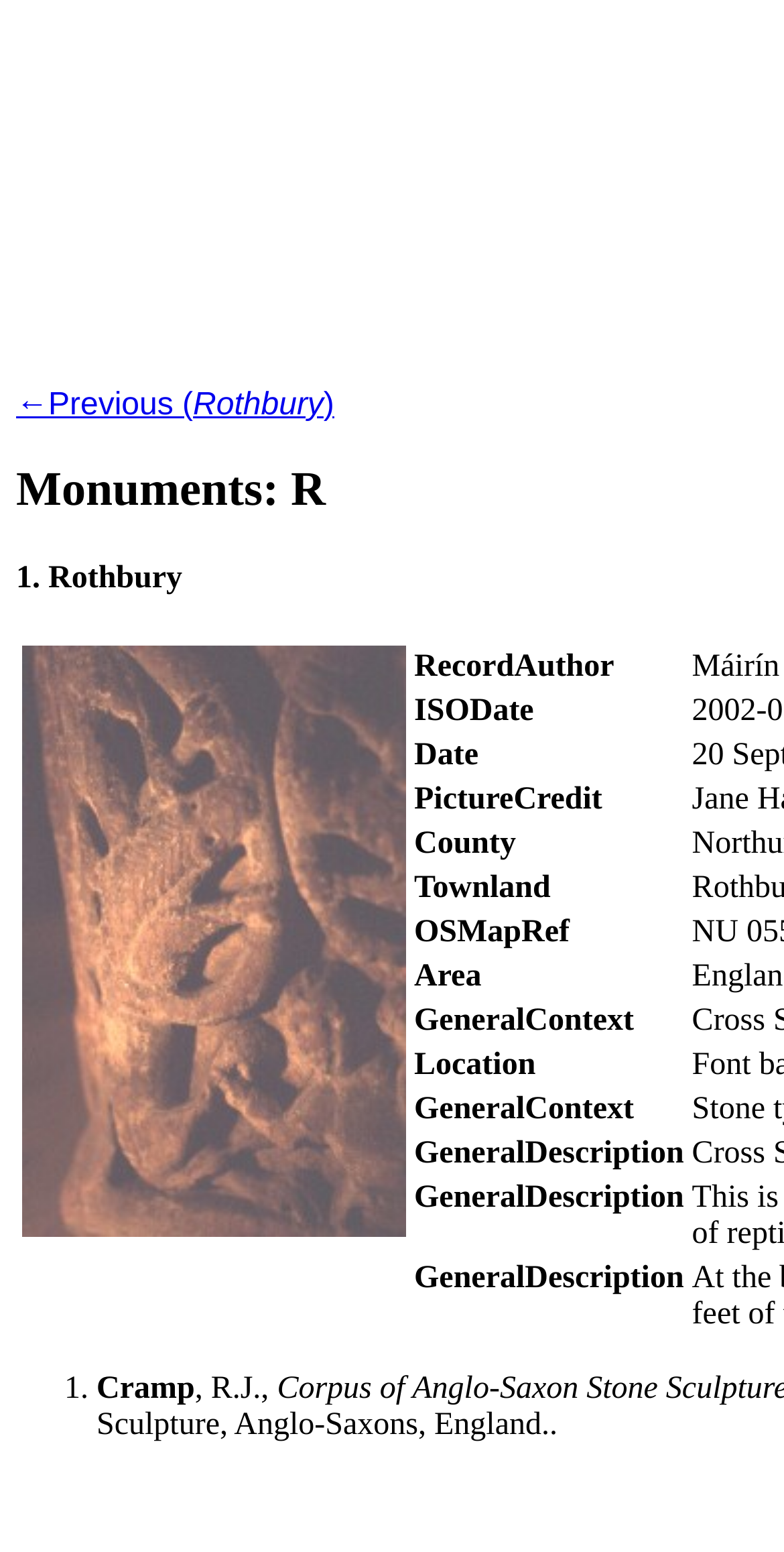Using the information in the image, give a detailed answer to the following question: What is the name of the person mentioned?

The name of the person mentioned is 'Cramp, R.J.', which is indicated by the static text elements with IDs 39 and 40.